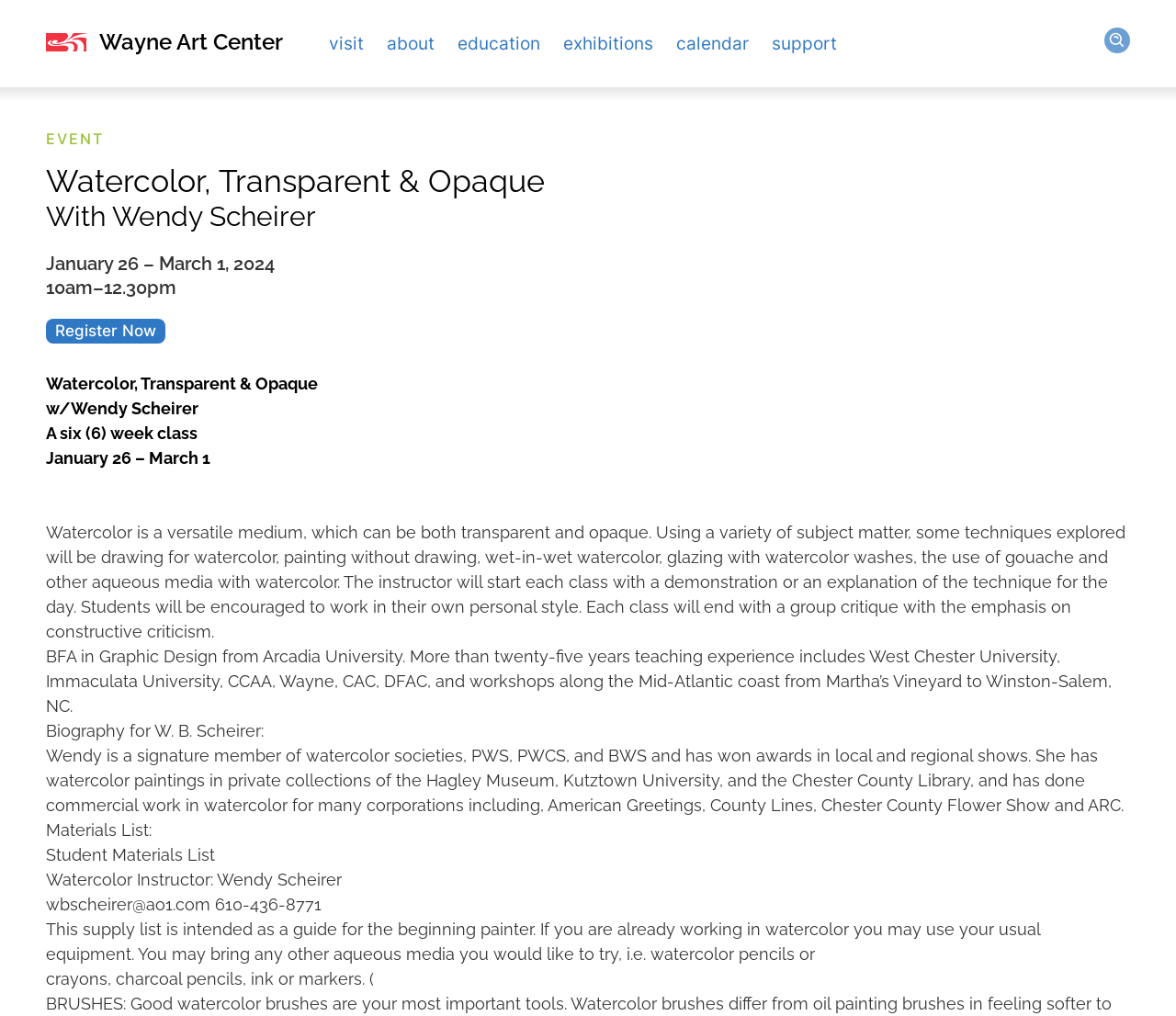What is the title of the event?
Can you provide a detailed and comprehensive answer to the question?

I found the answer by looking at the headings on the page, where 'Watercolor, Transparent & Opaque With Wendy Scheirer' is listed as a heading, and 'Watercolor, Transparent & Opaque' is the main title.